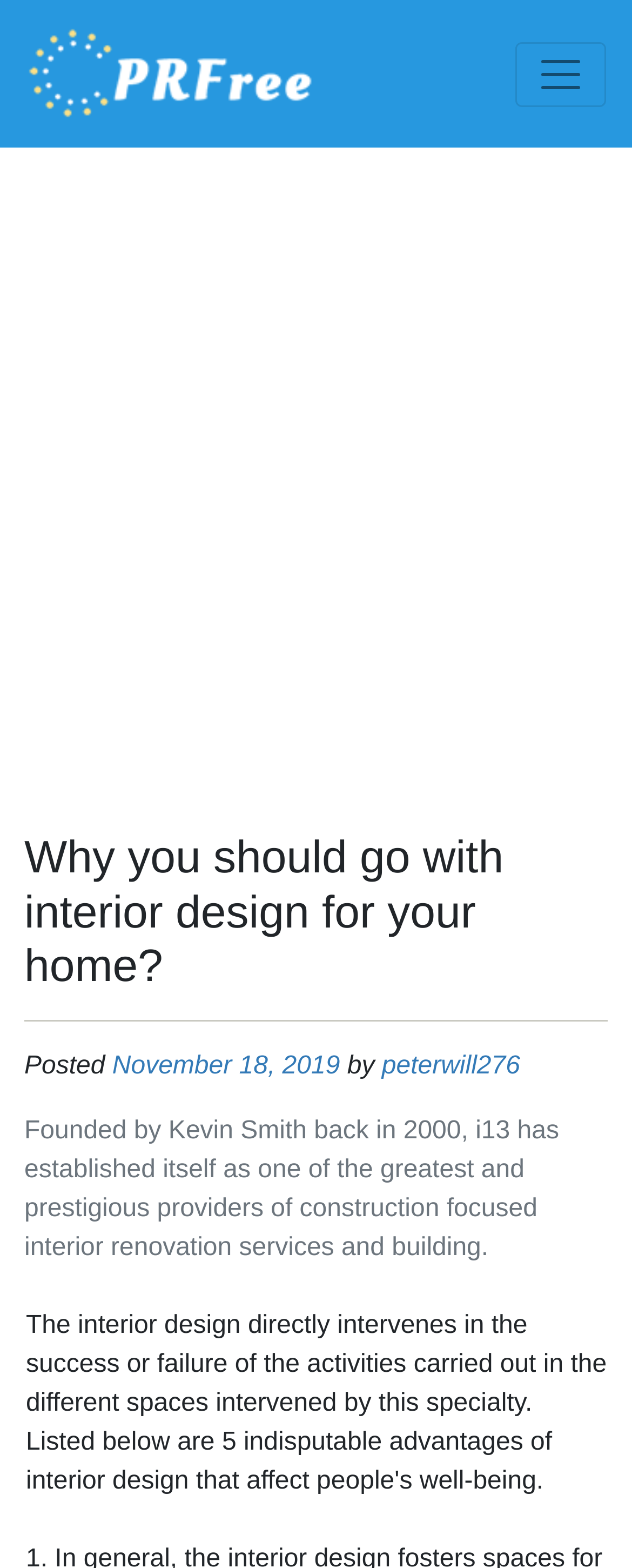Respond with a single word or phrase to the following question: What is the date of the posted article?

November 18, 2019